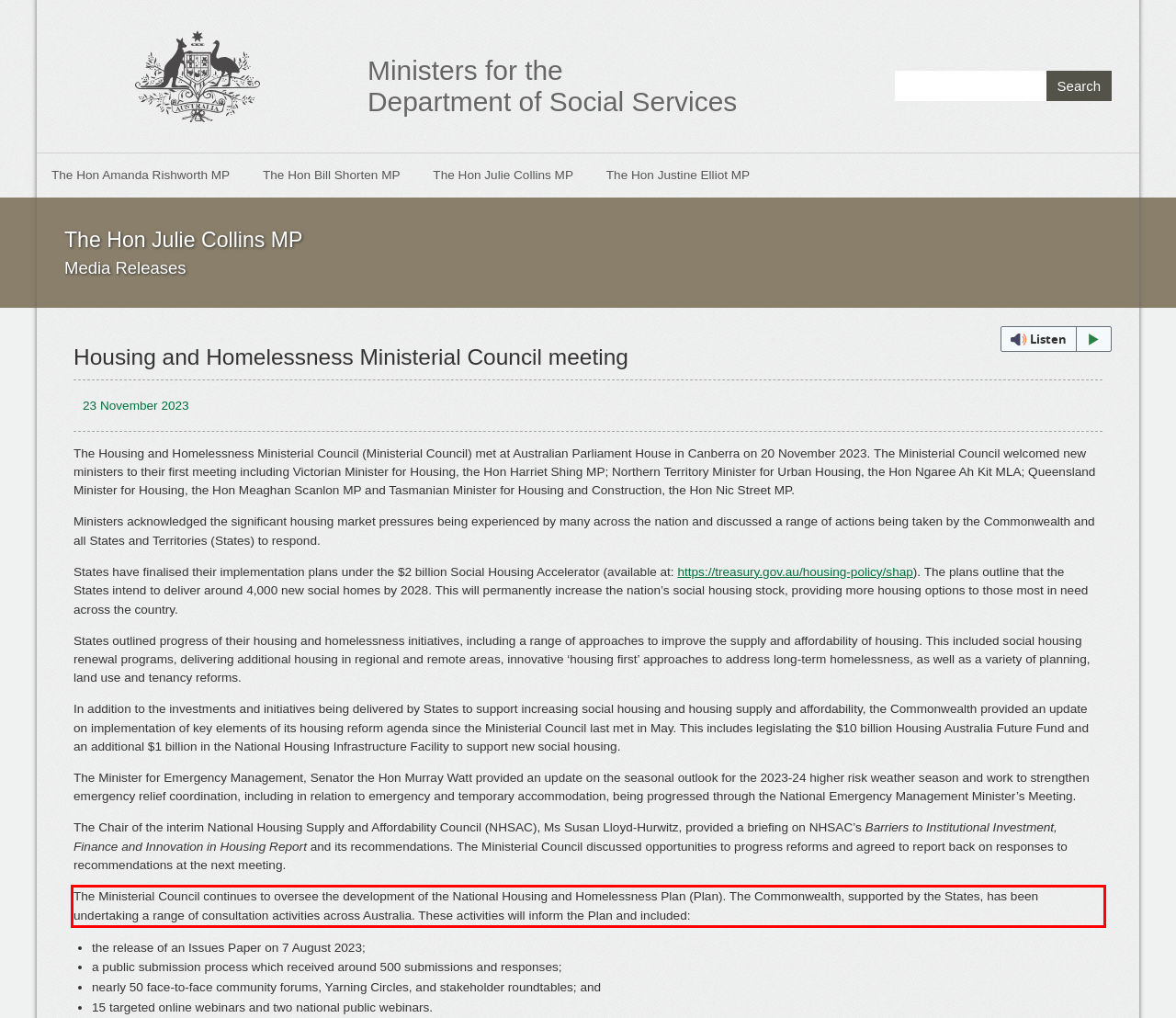By examining the provided screenshot of a webpage, recognize the text within the red bounding box and generate its text content.

The Ministerial Council continues to oversee the development of the National Housing and Homelessness Plan (Plan). The Commonwealth, supported by the States, has been undertaking a range of consultation activities across Australia. These activities will inform the Plan and included: